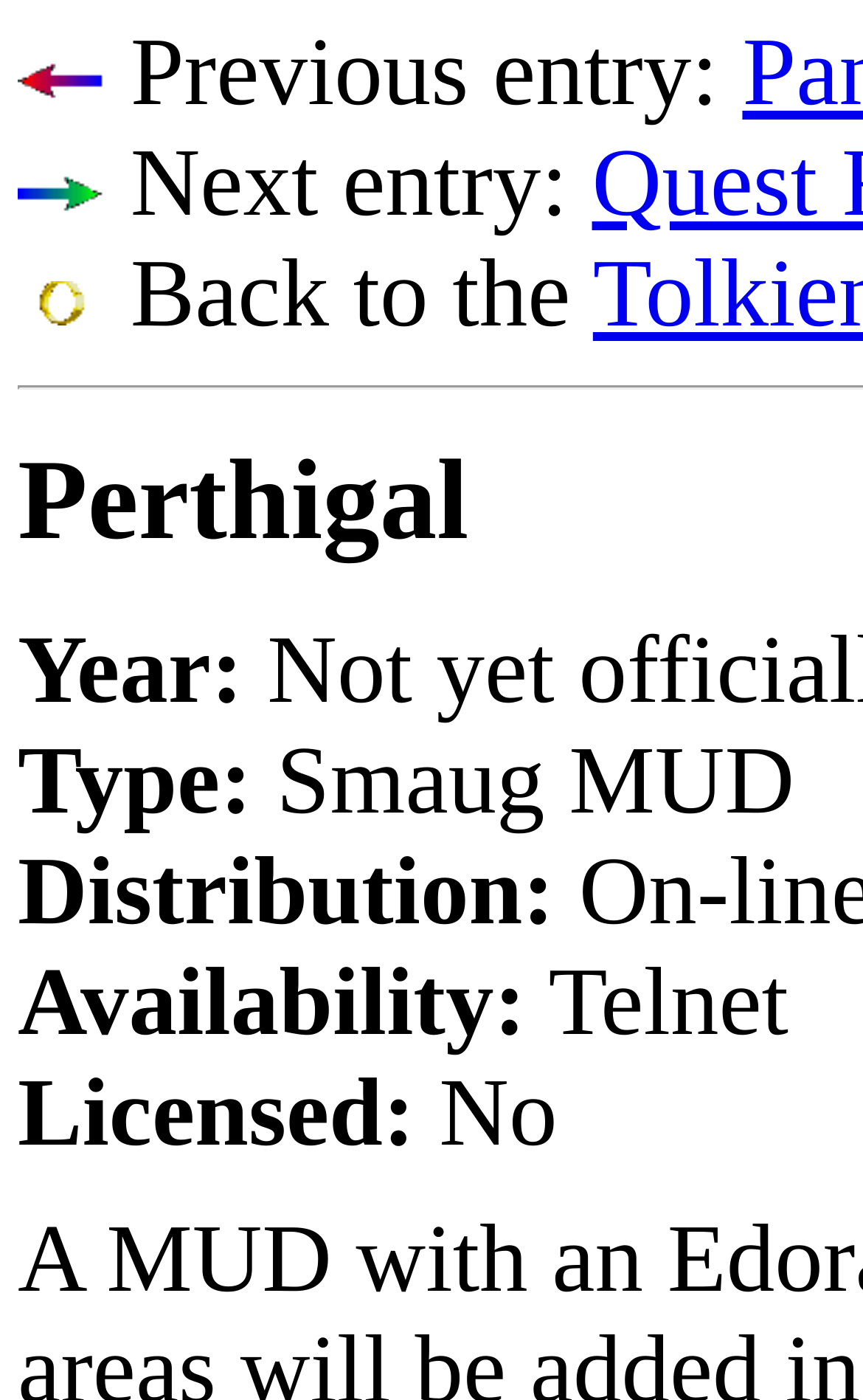What is the year of Smaug MUD?
Using the image, provide a concise answer in one word or a short phrase.

Not specified